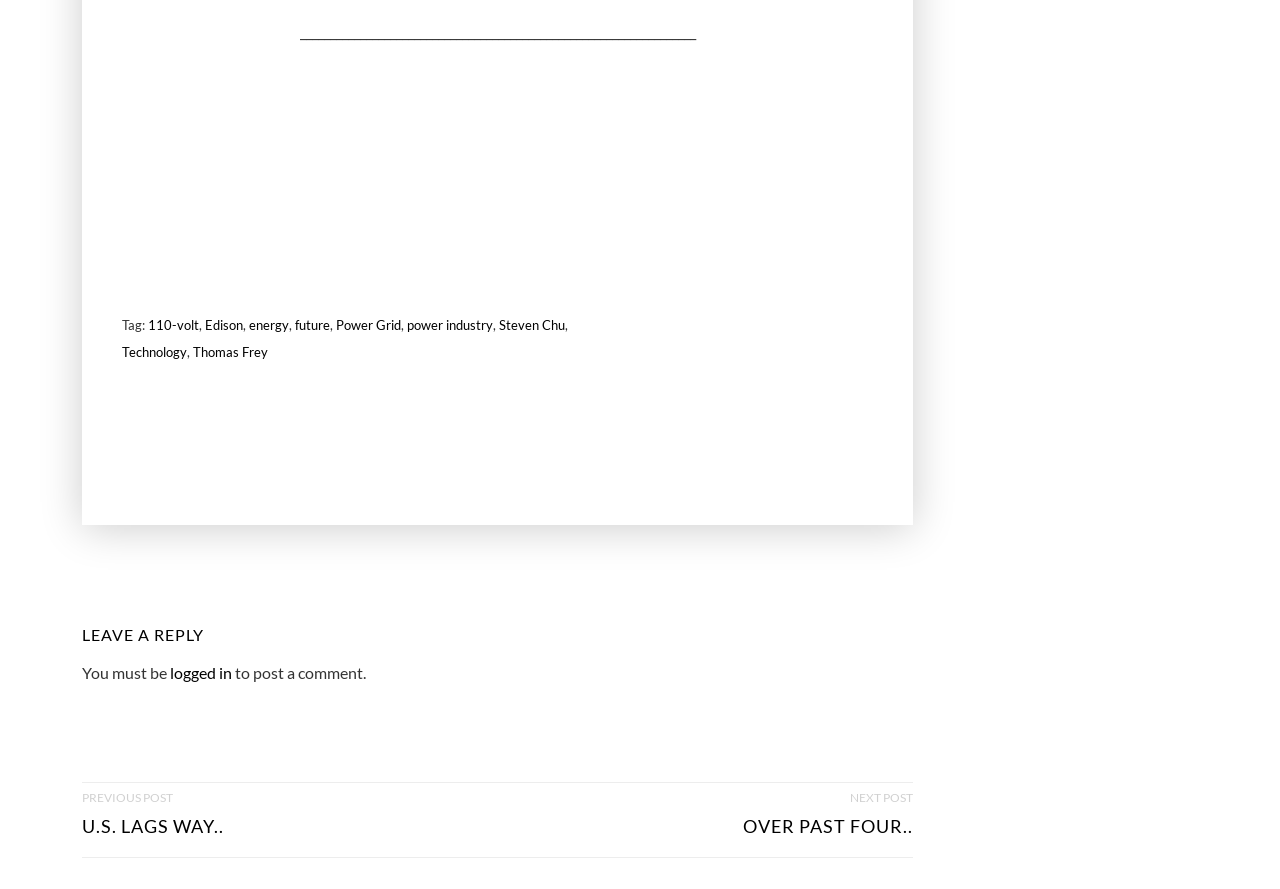Identify the bounding box of the UI component described as: "future".

[0.23, 0.351, 0.258, 0.381]